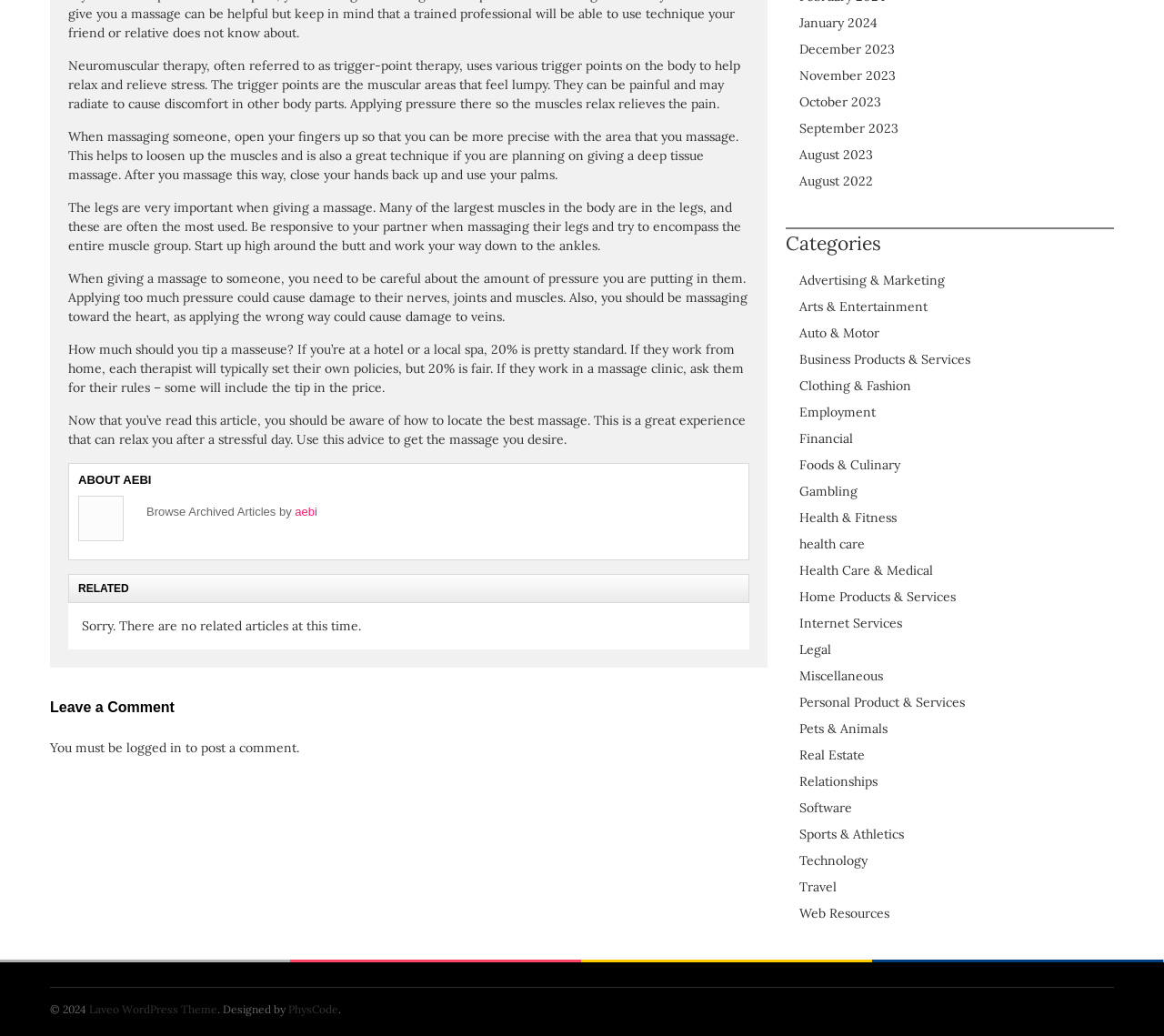Identify and provide the bounding box for the element described by: "Personal Product & Services".

[0.687, 0.67, 0.829, 0.686]